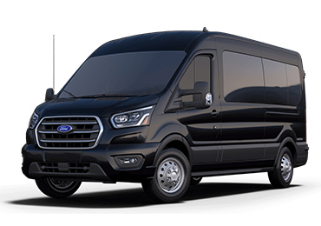Explain the image with as much detail as possible.

The image showcases a sleek, black 2023 Ford Transit Passenger Van XLT, highlighting its modern, streamlined design. Positioned at a slight angle, the van features a spacious exterior, equipped with large windows and a robust front grille that emphasizes its functional appeal for both personal and commercial uses. This model is designed to accommodate up to 15 passengers, integrating comfort with utility. The vehicle's aesthetic is complemented by a sophisticated color scheme, making it ideal for a range of transportation needs, including corporate events, group outings, or family travel. With its ample interior space and advanced features, the 2023 Transit Passenger Van is a reliable option for those seeking efficient transport solutions.